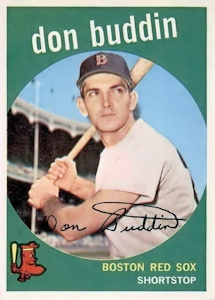What position did Don Buddin play?
Carefully examine the image and provide a detailed answer to the question.

The answer can be found by examining the vintage baseball card, which notes 'SHORTSTOP' below the team affiliation, highlighting Don Buddin's position.